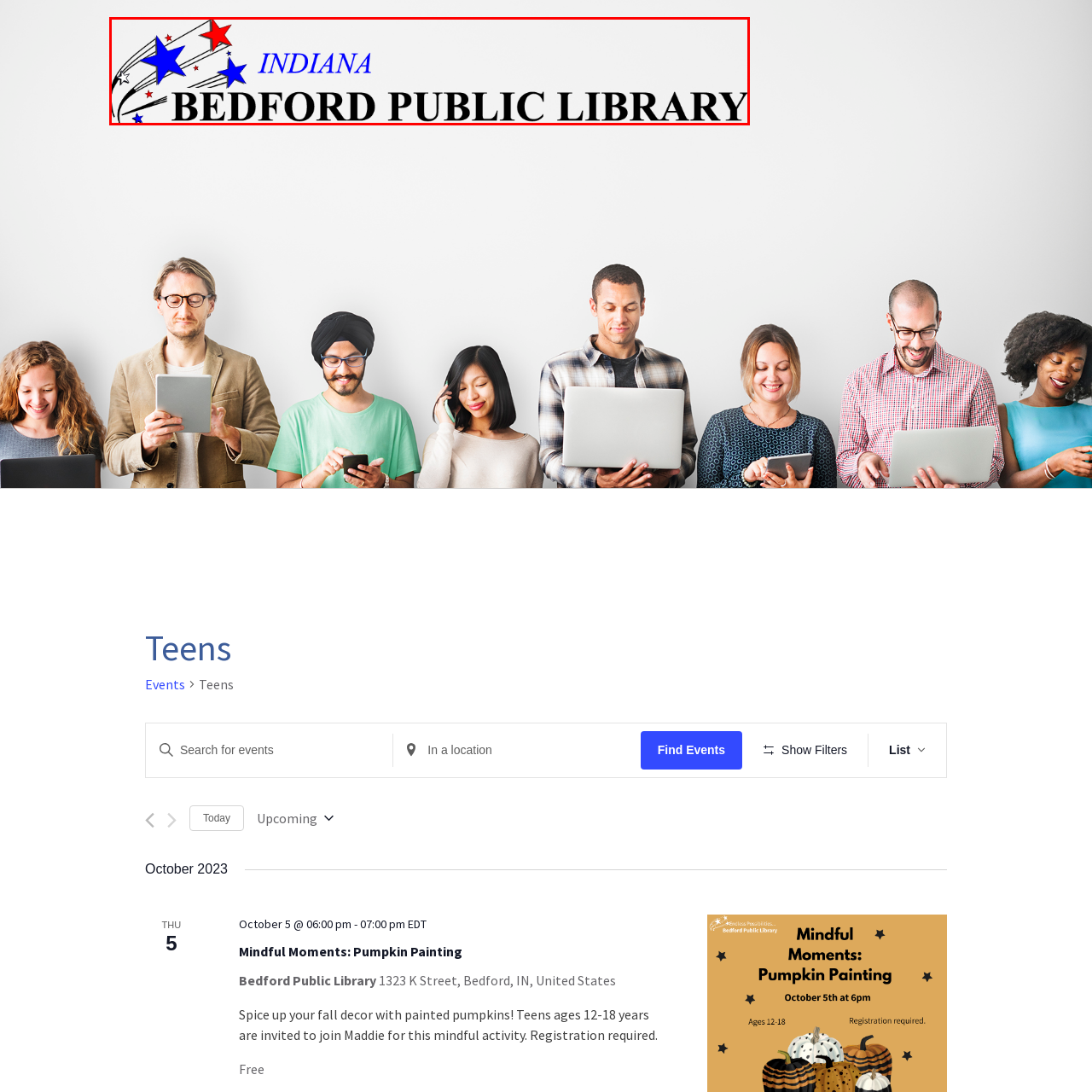Look at the area highlighted in the red box, What is emphasized by the bold, black letters in the logo? Please provide an answer in a single word or phrase.

The library's importance